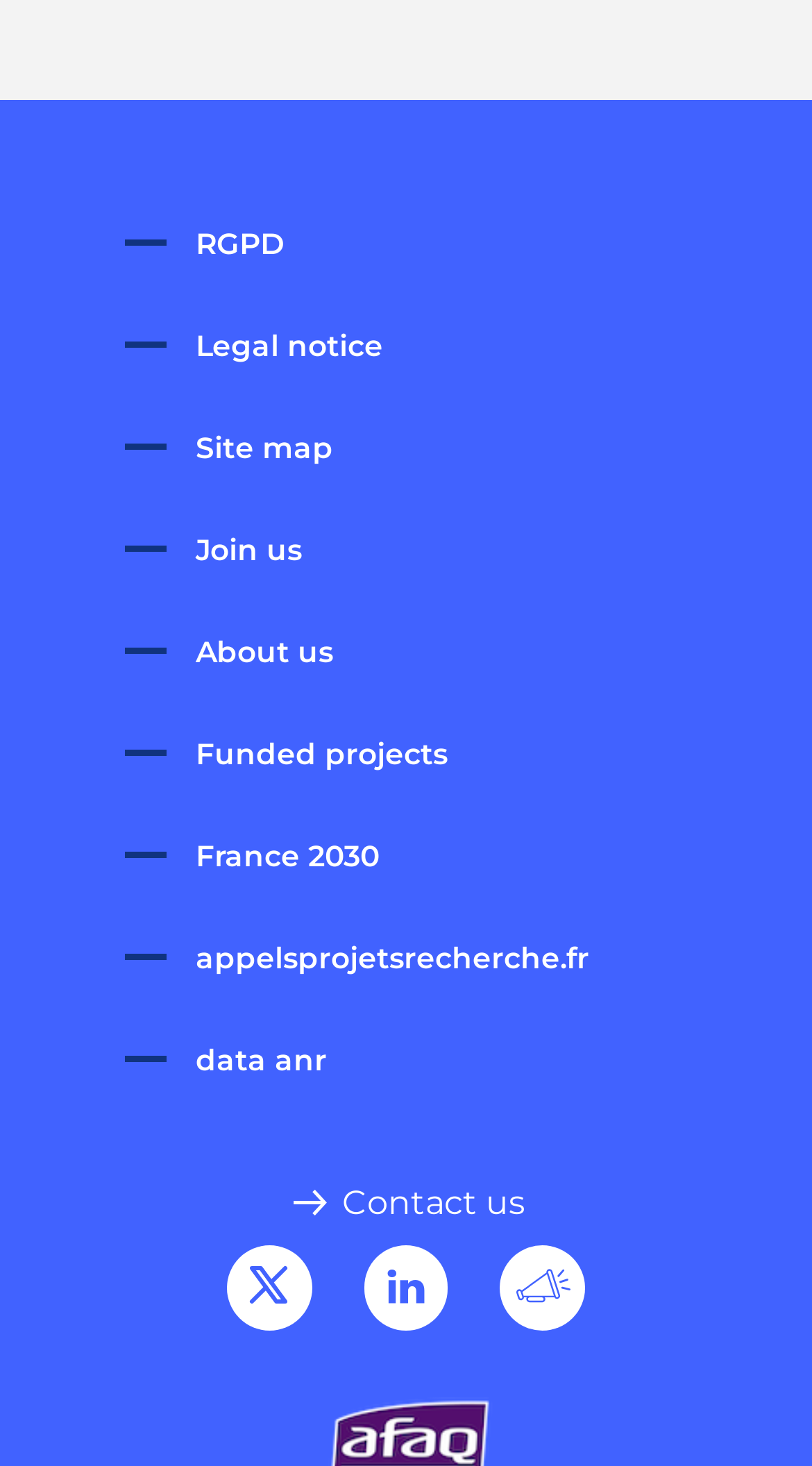What is the purpose of the 'Contact us' link?
Respond to the question with a single word or phrase according to the image.

To contact the agency